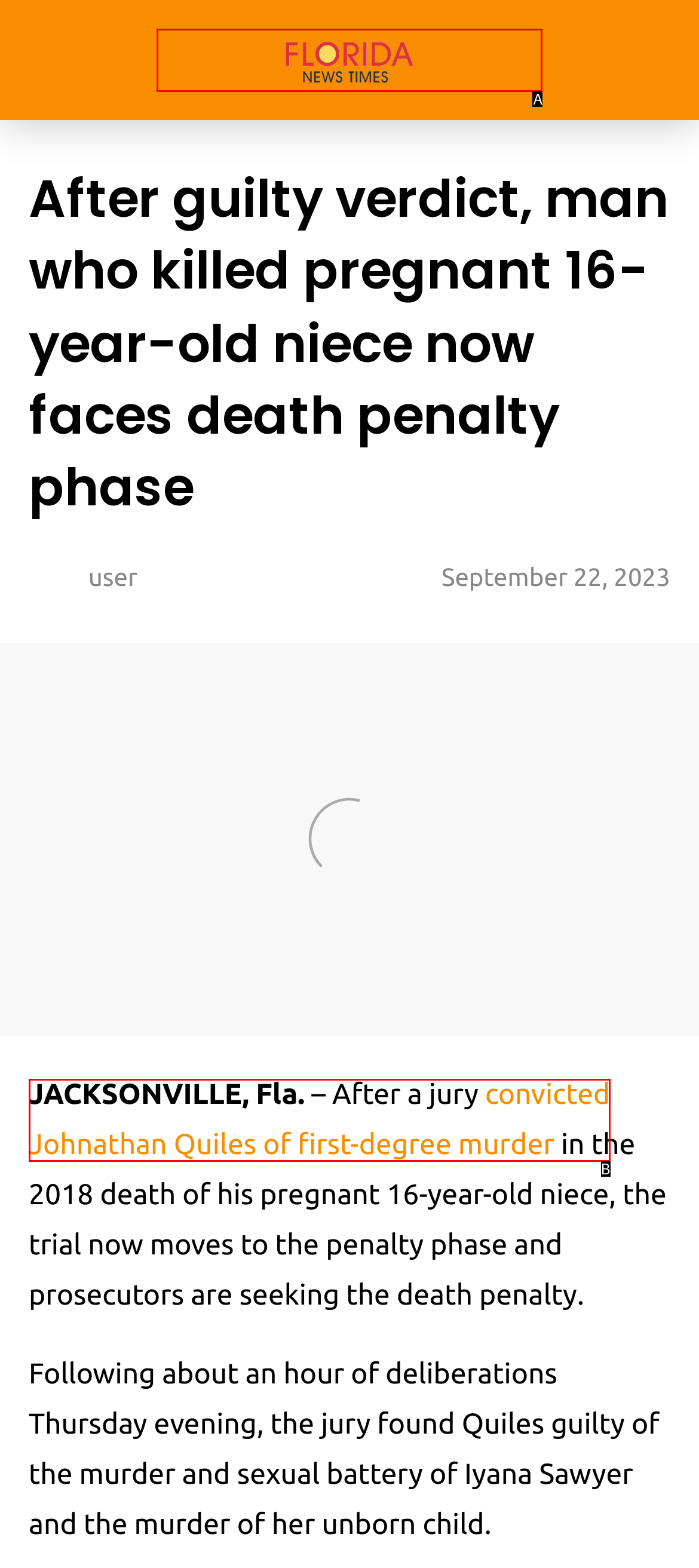Select the option that corresponds to the description: Floridanewstimes.com
Respond with the letter of the matching choice from the options provided.

A